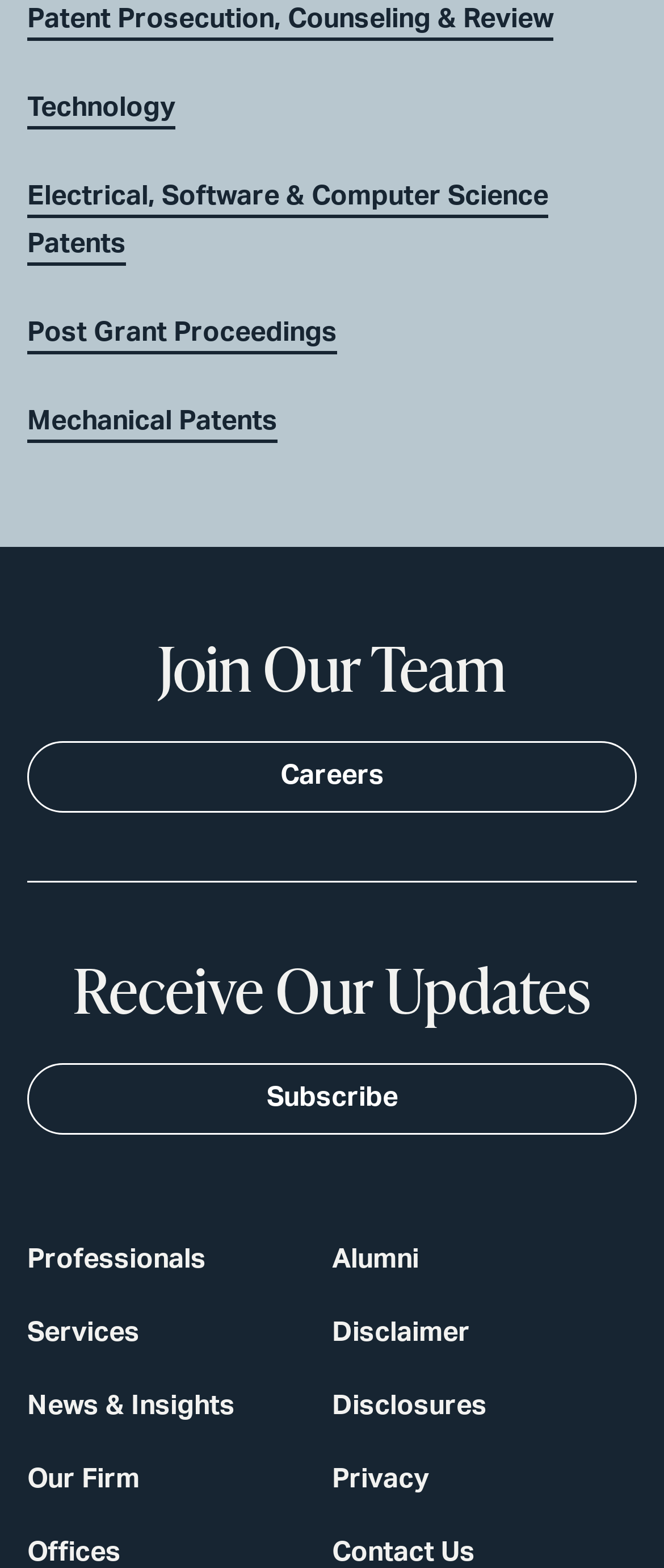Locate the bounding box of the UI element described by: "Technology" in the given webpage screenshot.

[0.041, 0.059, 0.264, 0.082]